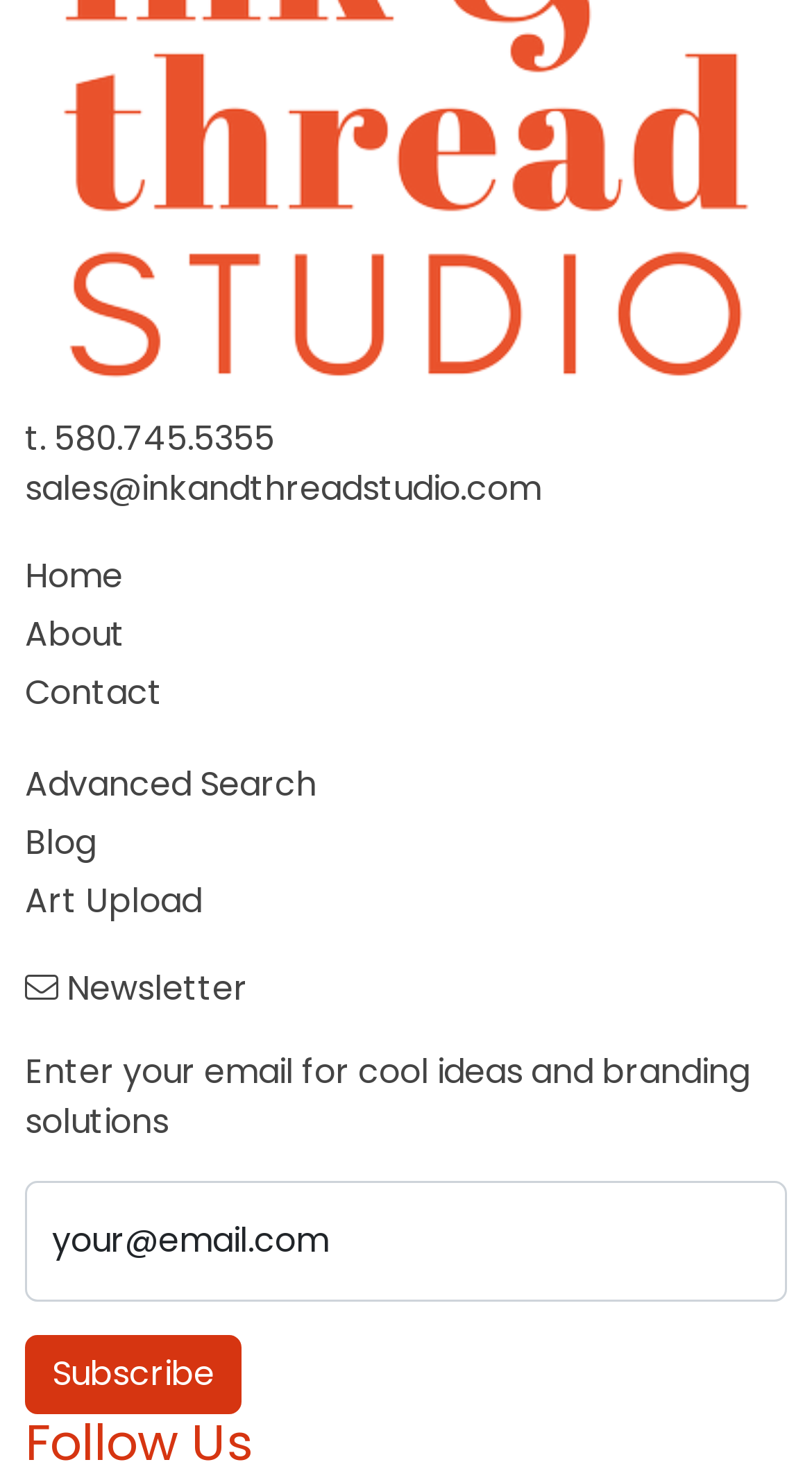Please find and report the bounding box coordinates of the element to click in order to perform the following action: "Click the 'Subscribe' button". The coordinates should be expressed as four float numbers between 0 and 1, in the format [left, top, right, bottom].

[0.031, 0.909, 0.297, 0.963]